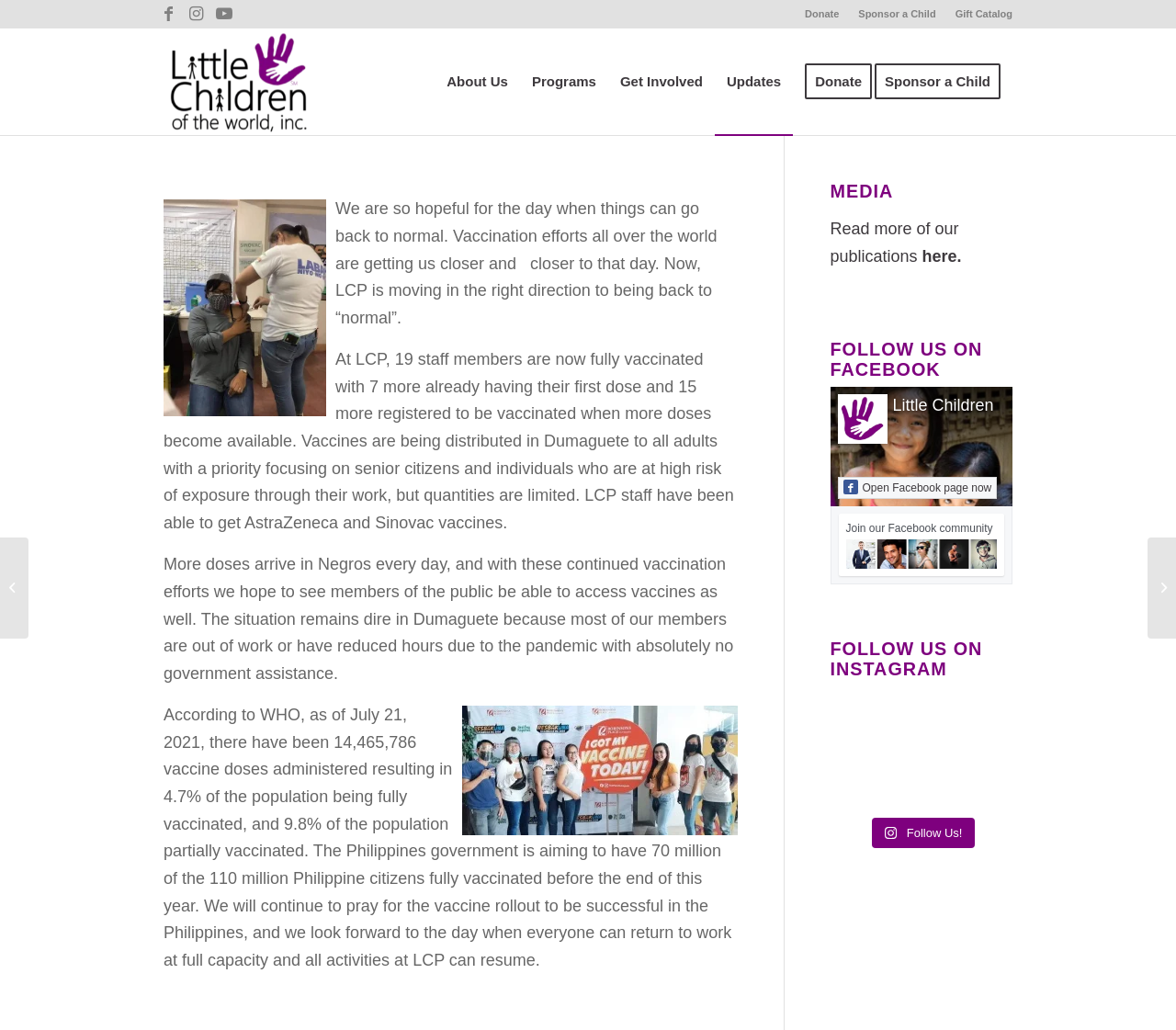Specify the bounding box coordinates of the area that needs to be clicked to achieve the following instruction: "Read more of our publications".

[0.706, 0.213, 0.815, 0.258]